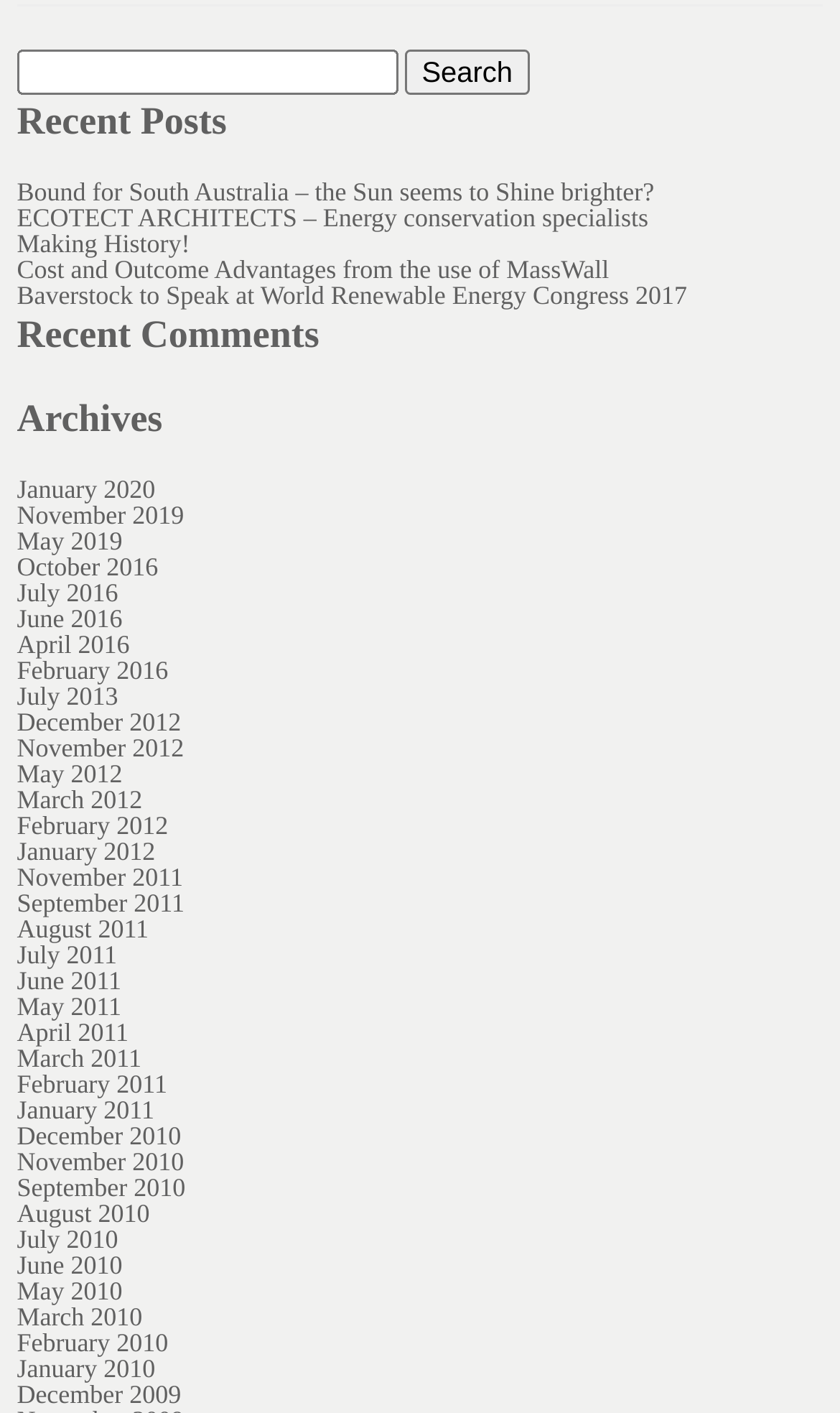Identify the bounding box coordinates of the clickable region required to complete the instruction: "View recent post 'Bound for South Australia – the Sun seems to Shine brighter?'". The coordinates should be given as four float numbers within the range of 0 and 1, i.e., [left, top, right, bottom].

[0.02, 0.126, 0.779, 0.147]